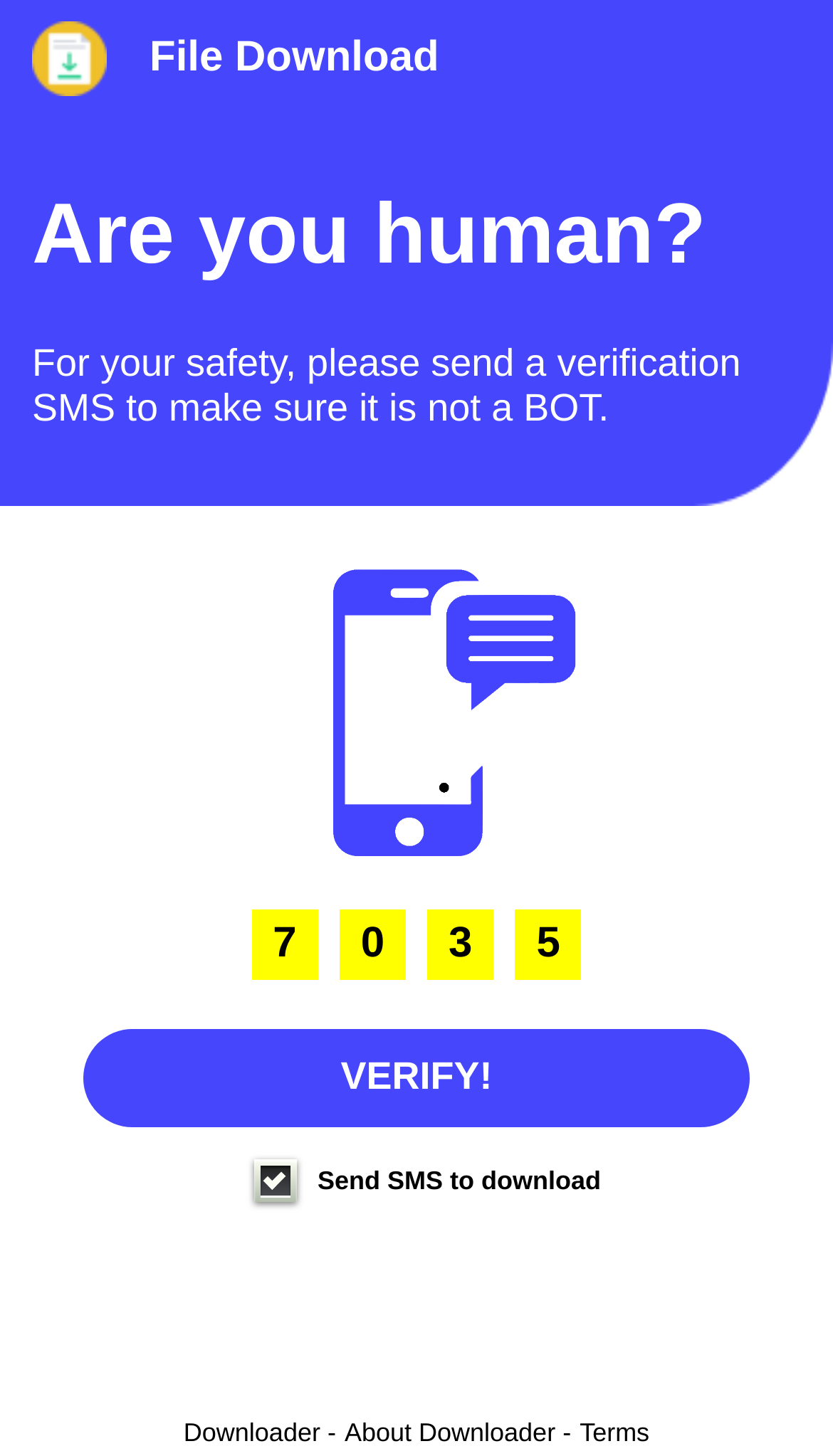Using the given element description, provide the bounding box coordinates (top-left x, top-left y, bottom-right x, bottom-right y) for the corresponding UI element in the screenshot: VERIFY!

[0.1, 0.707, 0.9, 0.774]